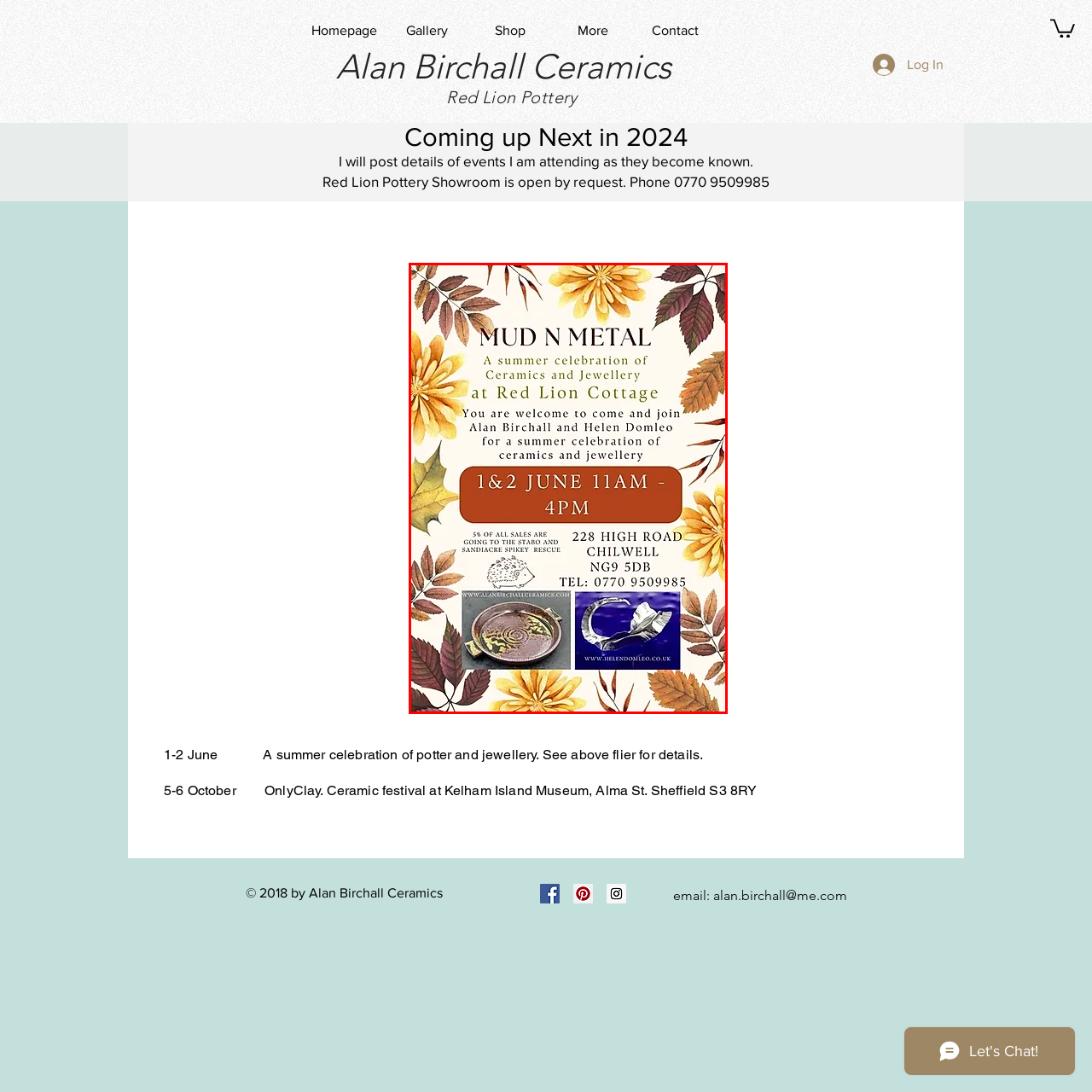Describe extensively the image that is contained within the red box.

This vibrant event flyer titled "MUD N METAL" announces a summer celebration of ceramics and jewellery taking place at Red Lion Cottage. The image showcases autumn leaves framing the text, creating a warm and inviting atmosphere. Key details include the date and time of the event, June 1st and 2nd from 11 AM to 4 PM, along with the location: 228 High Road, Chilwell, NG9 5DB. 

It encourages attendees to join artists Alan Birchall and Helen Domleo for a delightful showcase. The flyer also notes that 5% of all sales will be donated to the Stebo and Sandicliffe Spikey Rescue, adding a charitable incentive to the event. Contact details, including a phone number, are prominently displayed, along with website links for both artists, ensuring guests can easily find further information. The design beautifully combines visual elements and essential event details, inviting the community to partake in this creative celebration.